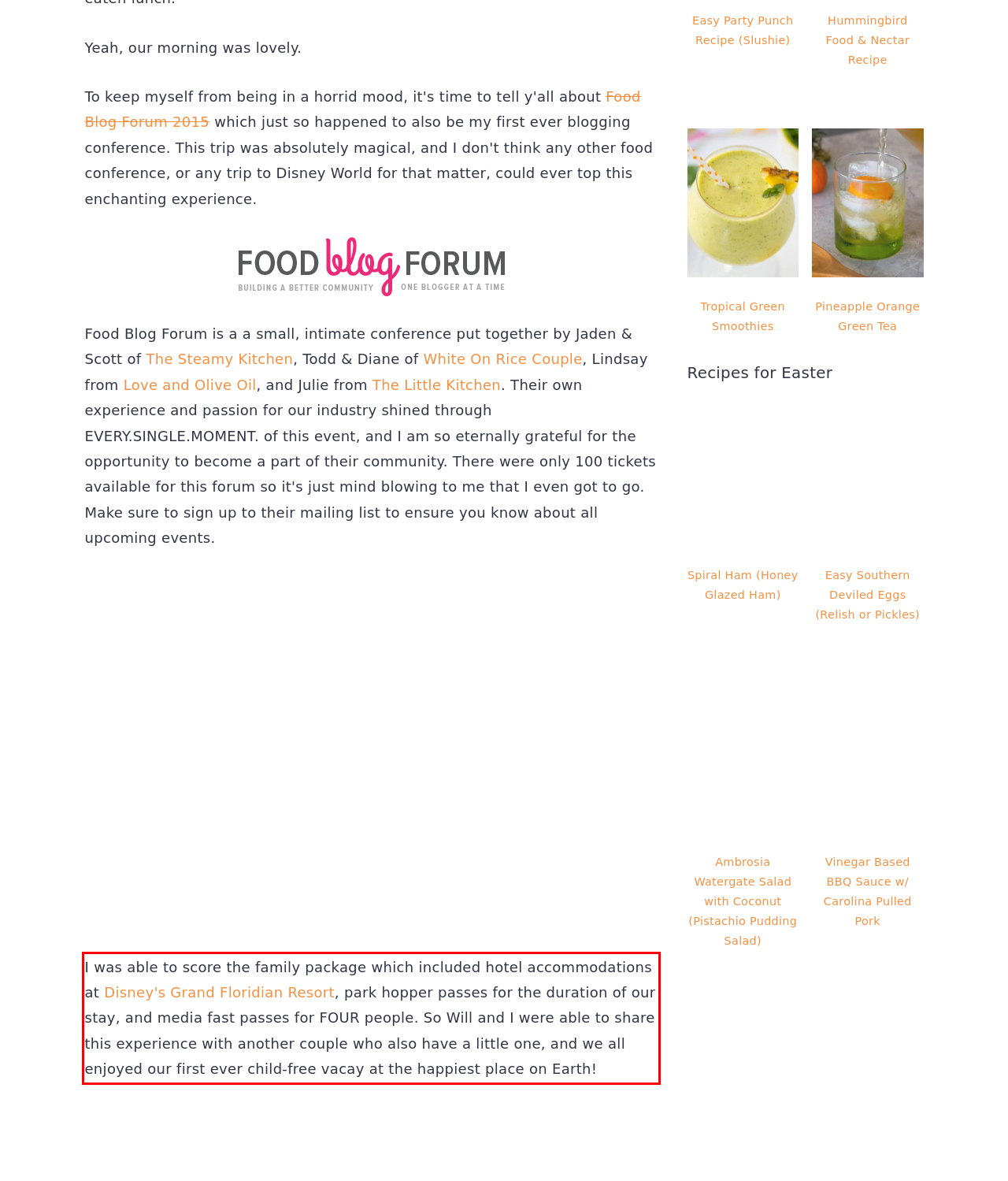Please examine the screenshot of the webpage and read the text present within the red rectangle bounding box.

I was able to score the family package which included hotel accommodations at Disney's Grand Floridian Resort, park hopper passes for the duration of our stay, and media fast passes for FOUR people. So Will and I were able to share this experience with another couple who also have a little one, and we all enjoyed our first ever child-free vacay at the happiest place on Earth!